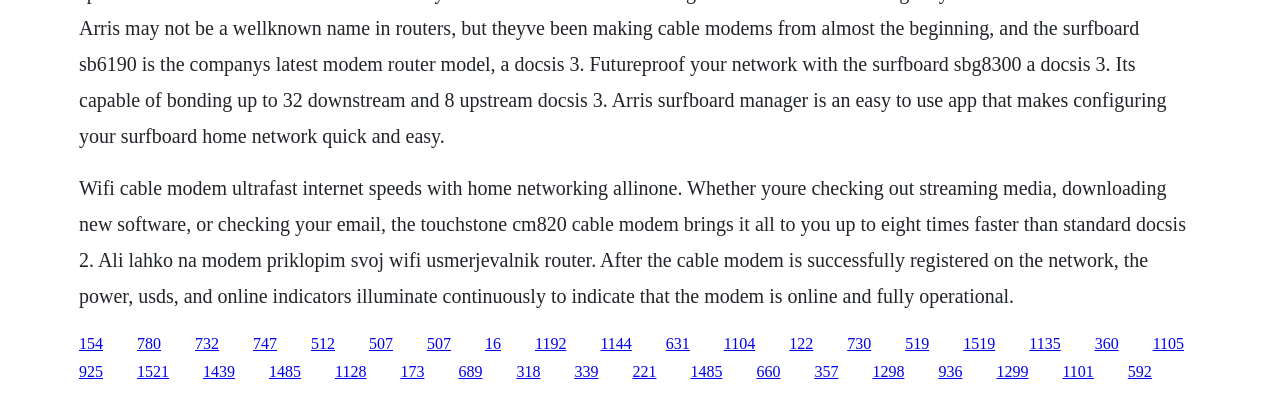Determine the bounding box coordinates for the area you should click to complete the following instruction: "Read the product description".

[0.062, 0.447, 0.927, 0.776]